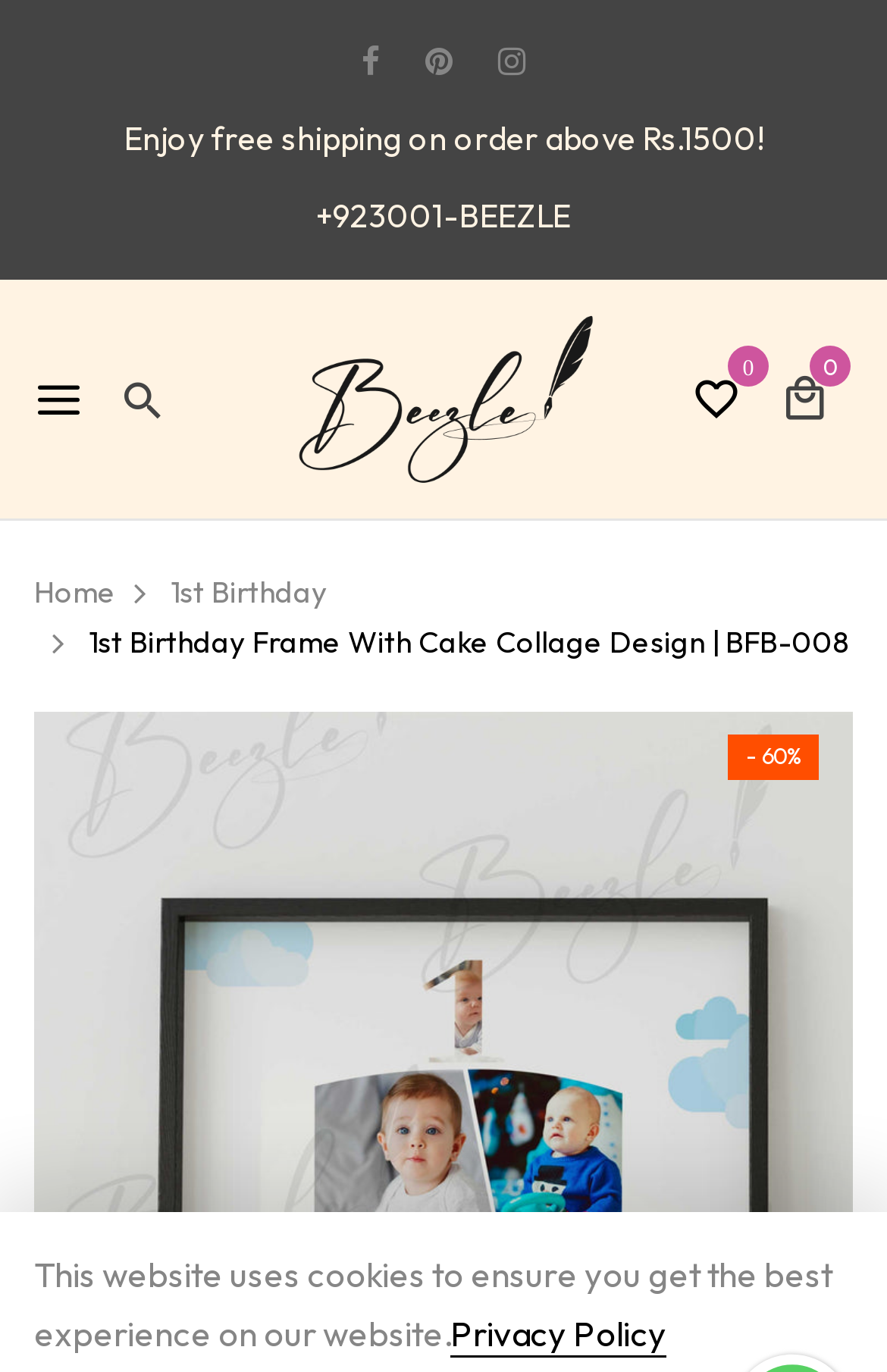Kindly determine the bounding box coordinates of the area that needs to be clicked to fulfill this instruction: "Add to cart".

[0.897, 0.928, 0.962, 0.986]